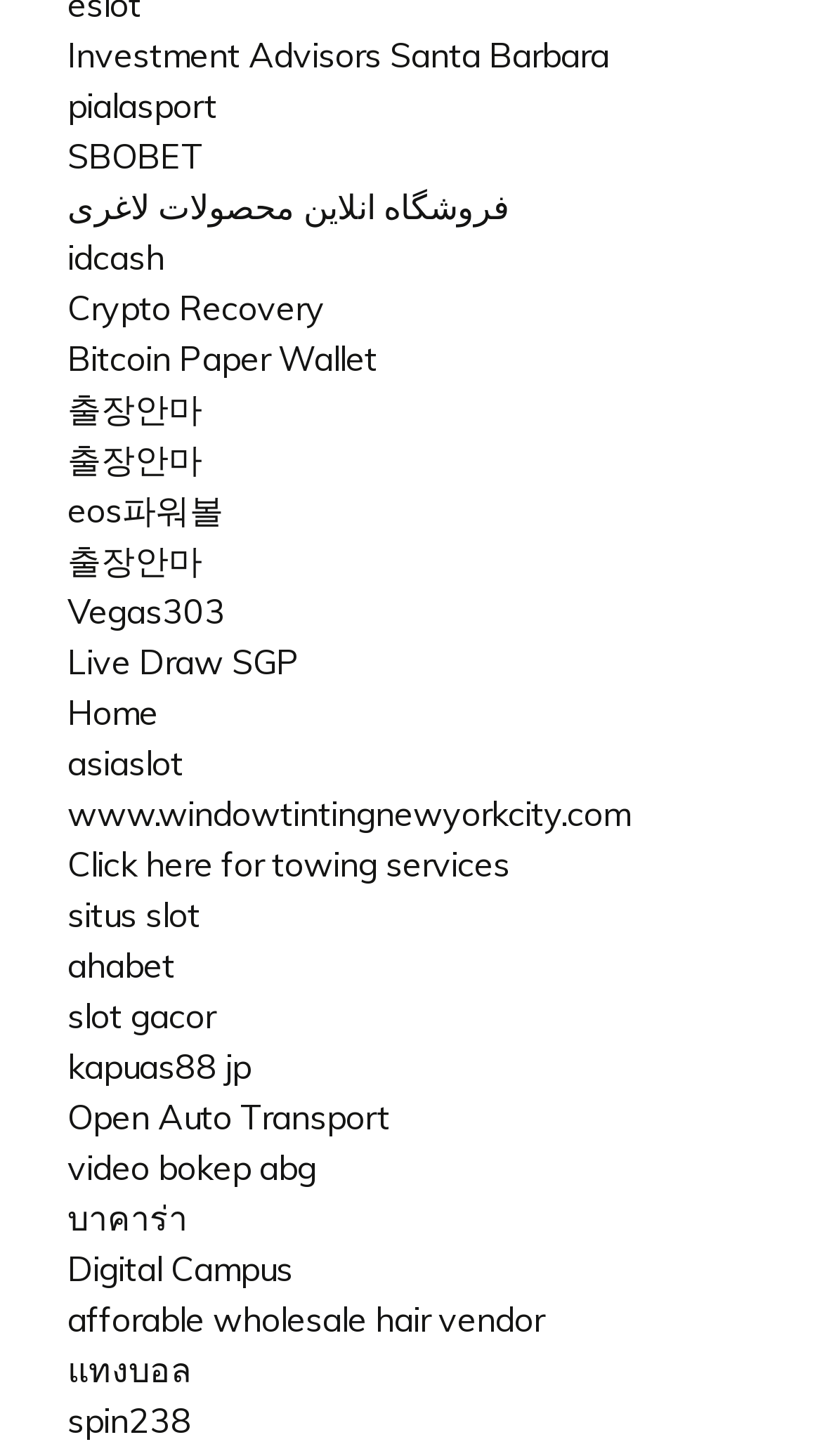Using a single word or phrase, answer the following question: 
Are the links on this webpage organized by category?

No